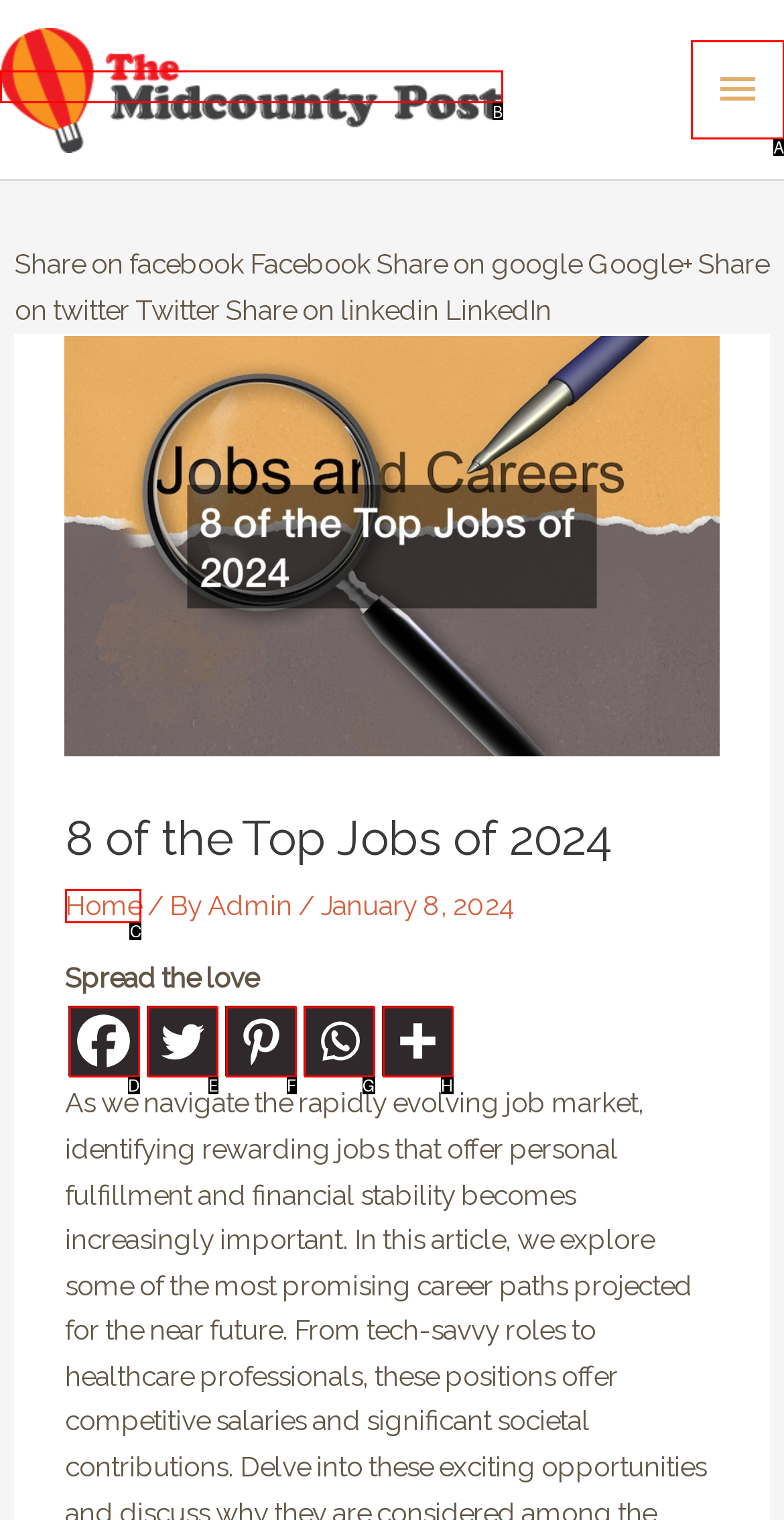Please indicate which HTML element should be clicked to fulfill the following task: go to home page. Provide the letter of the selected option.

None